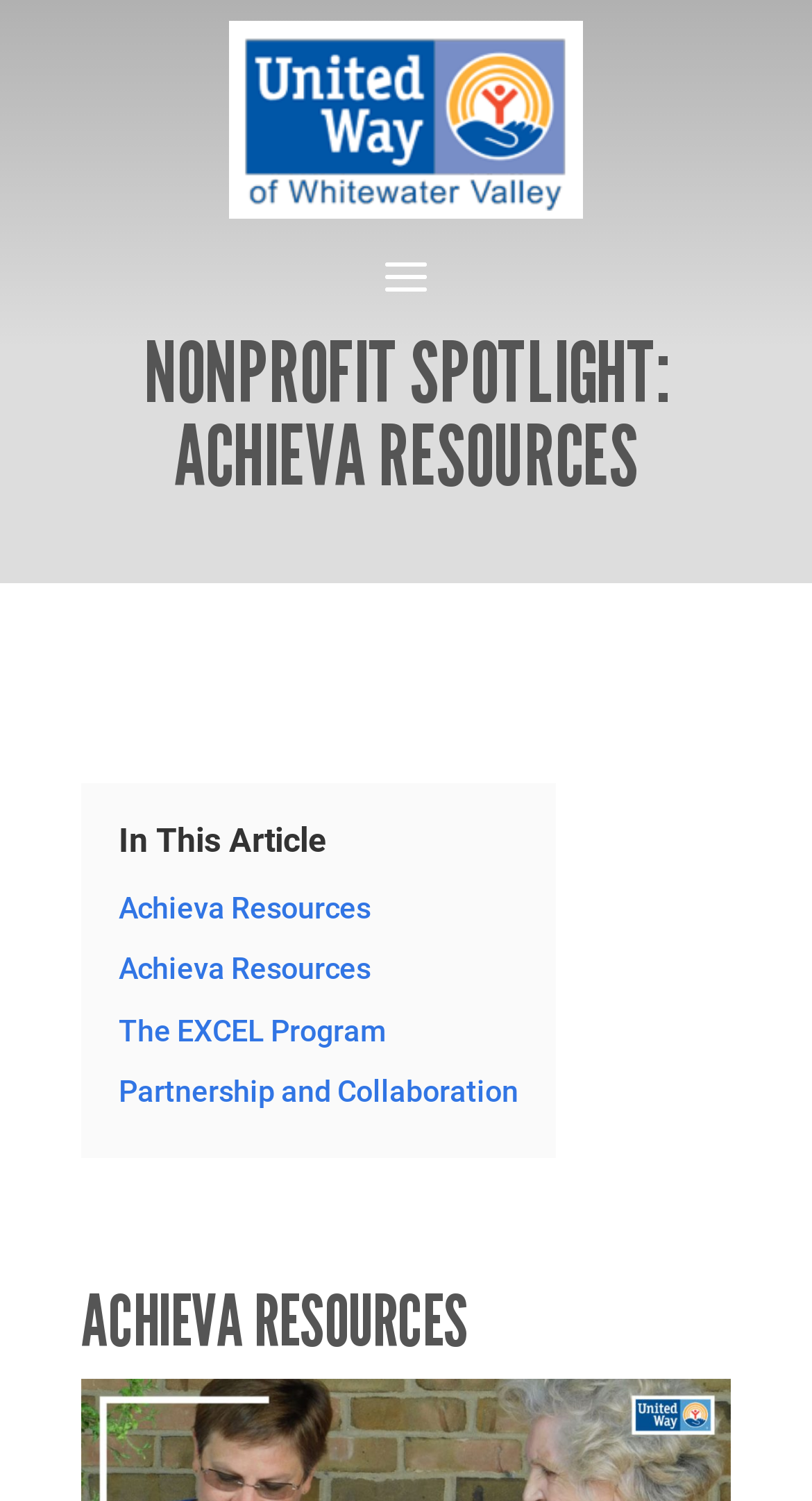Please study the image and answer the question comprehensively:
How many headings are there on the webpage?

I can see that there are two headings on the webpage, namely 'NONPROFIT SPOTLIGHT: ACHIEVA RESOURCES' and 'ACHIEVA RESOURCES', which are both prominent and indicate the main topics of the webpage.